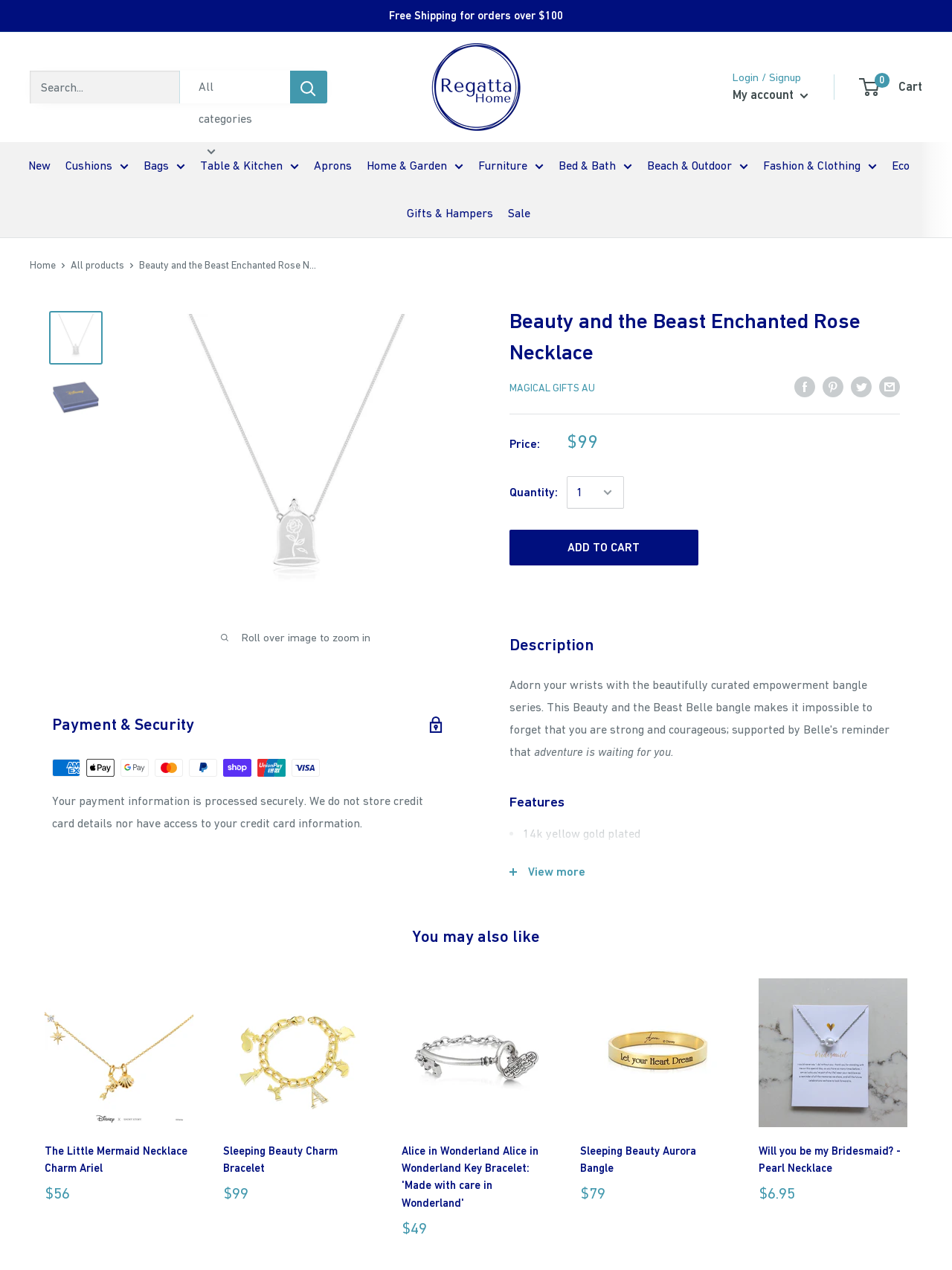Please find and generate the text of the main header of the webpage.

Beauty and the Beast Enchanted Rose Necklace